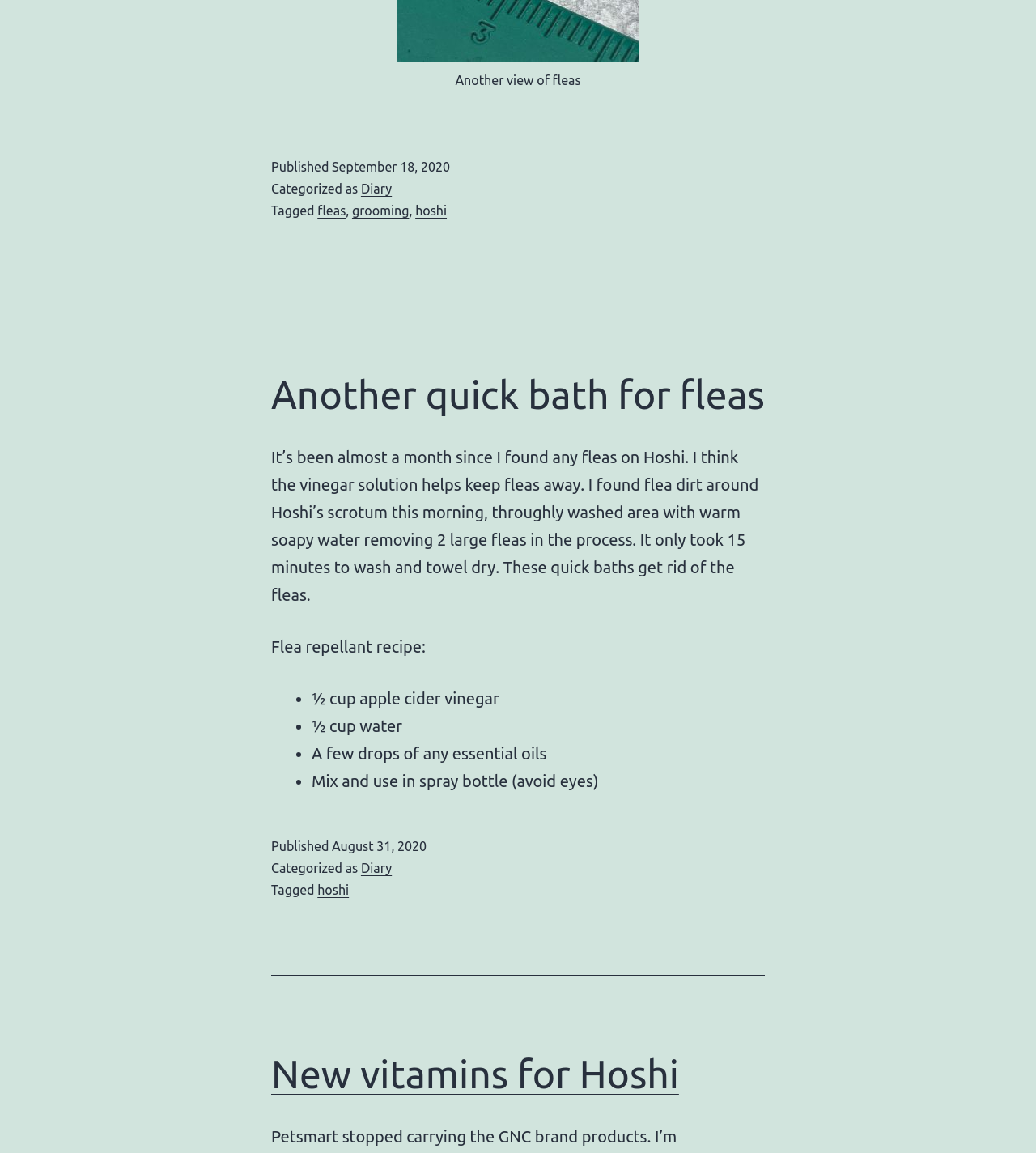Locate the bounding box coordinates of the element that needs to be clicked to carry out the instruction: "Read the article about New vitamins for Hoshi". The coordinates should be given as four float numbers ranging from 0 to 1, i.e., [left, top, right, bottom].

[0.262, 0.909, 0.738, 0.953]